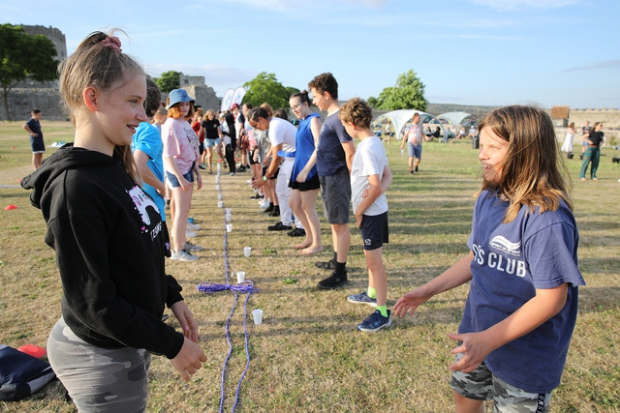What is the age range of the attendees?
Refer to the image and answer the question using a single word or phrase.

11-18